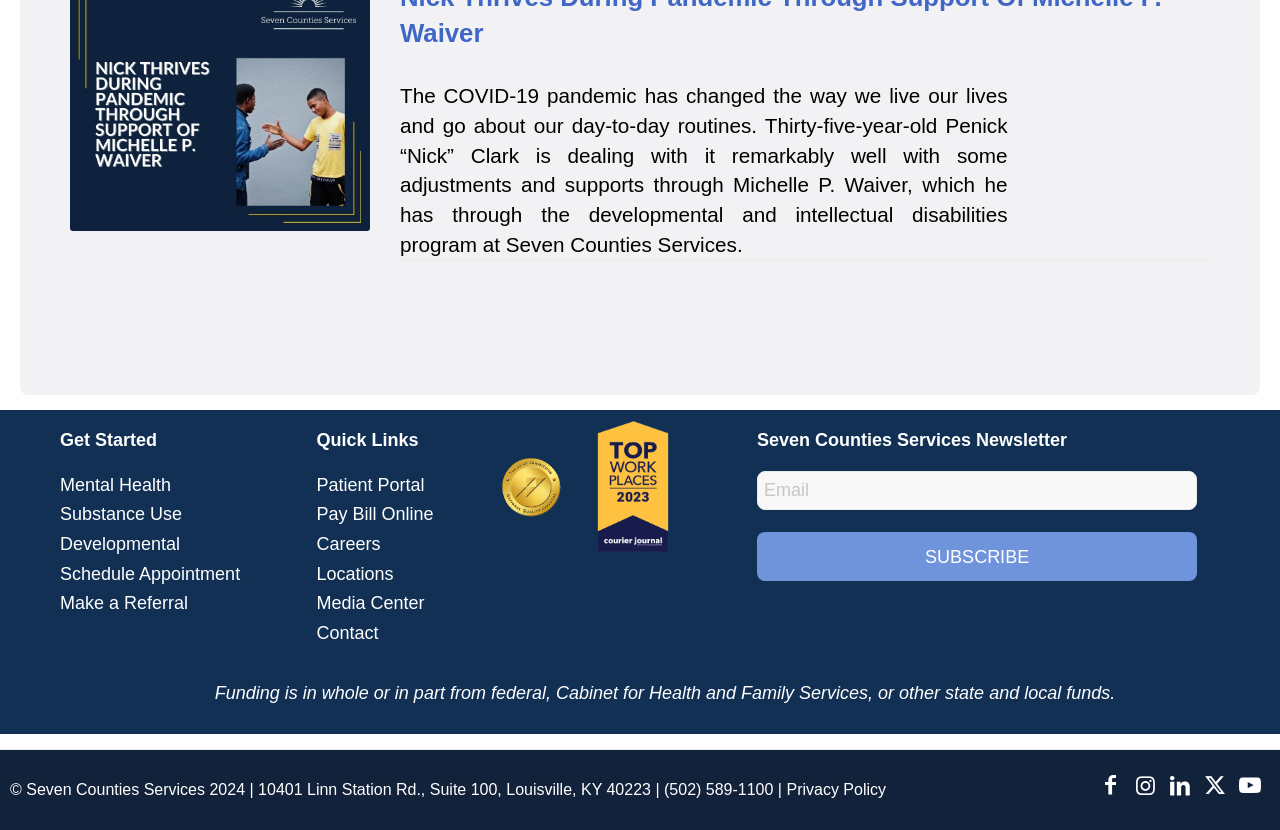Given the description of the UI element: "Youtube", predict the bounding box coordinates in the form of [left, top, right, bottom], with each value being a float between 0 and 1.

[0.965, 0.928, 0.988, 0.964]